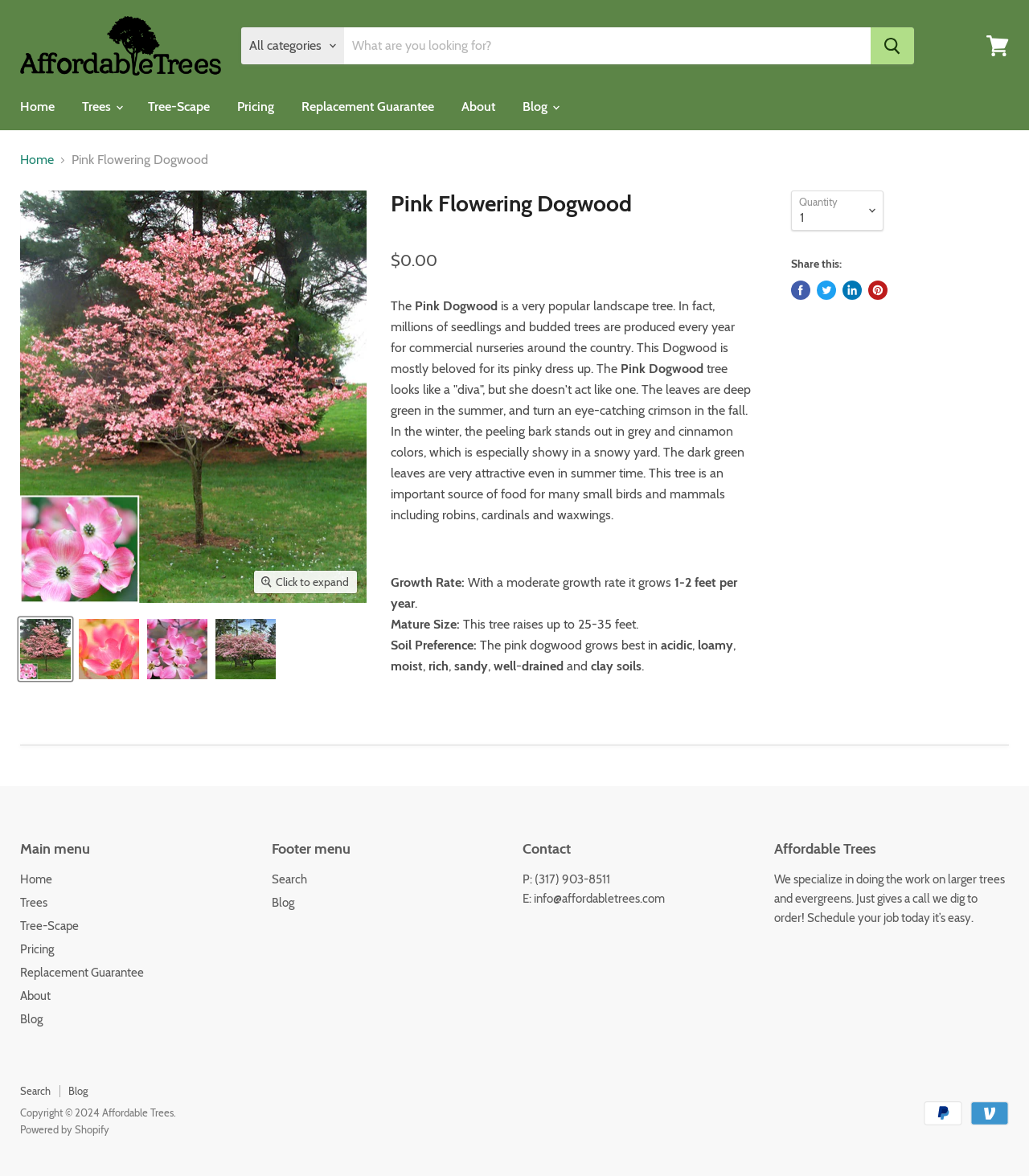Provide the bounding box coordinates of the UI element this sentence describes: "aria-label="Pink Flowering Dogwood thumbnail"".

[0.141, 0.525, 0.203, 0.579]